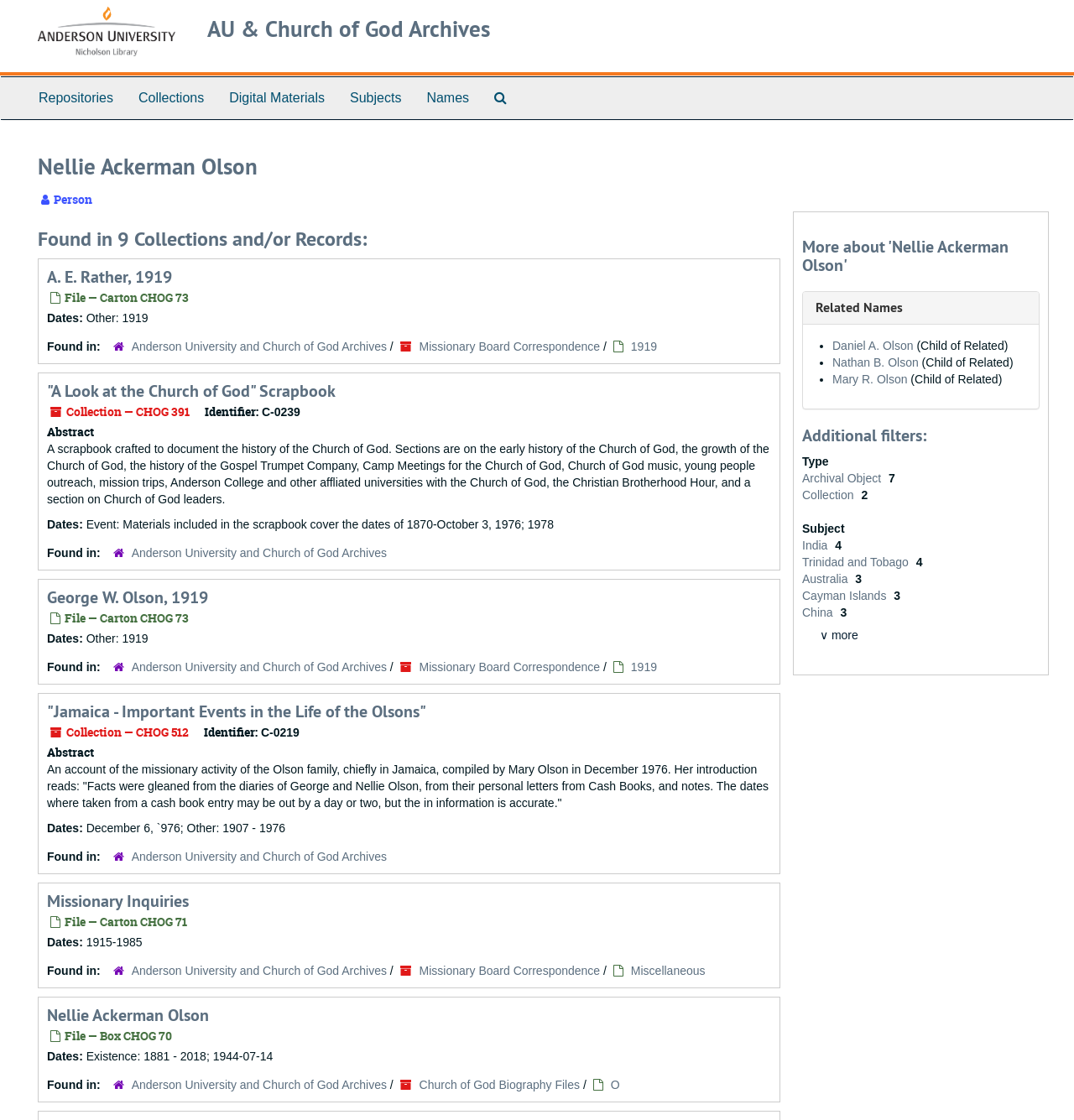Find the bounding box coordinates of the clickable area that will achieve the following instruction: "Check 'Related Names'".

[0.759, 0.267, 0.841, 0.282]